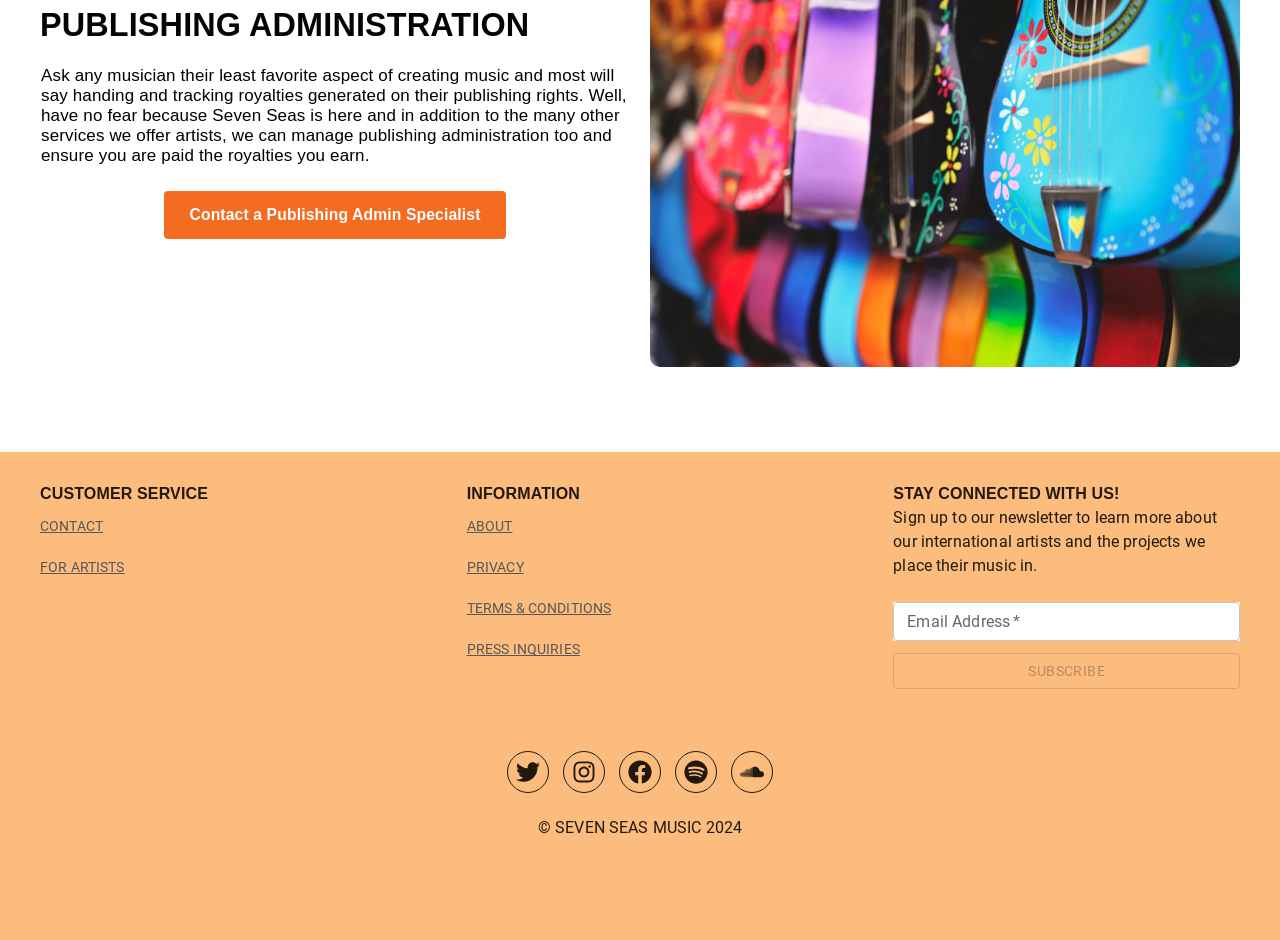Please specify the bounding box coordinates of the region to click in order to perform the following instruction: "Contact a publishing admin specialist".

[0.128, 0.203, 0.395, 0.255]